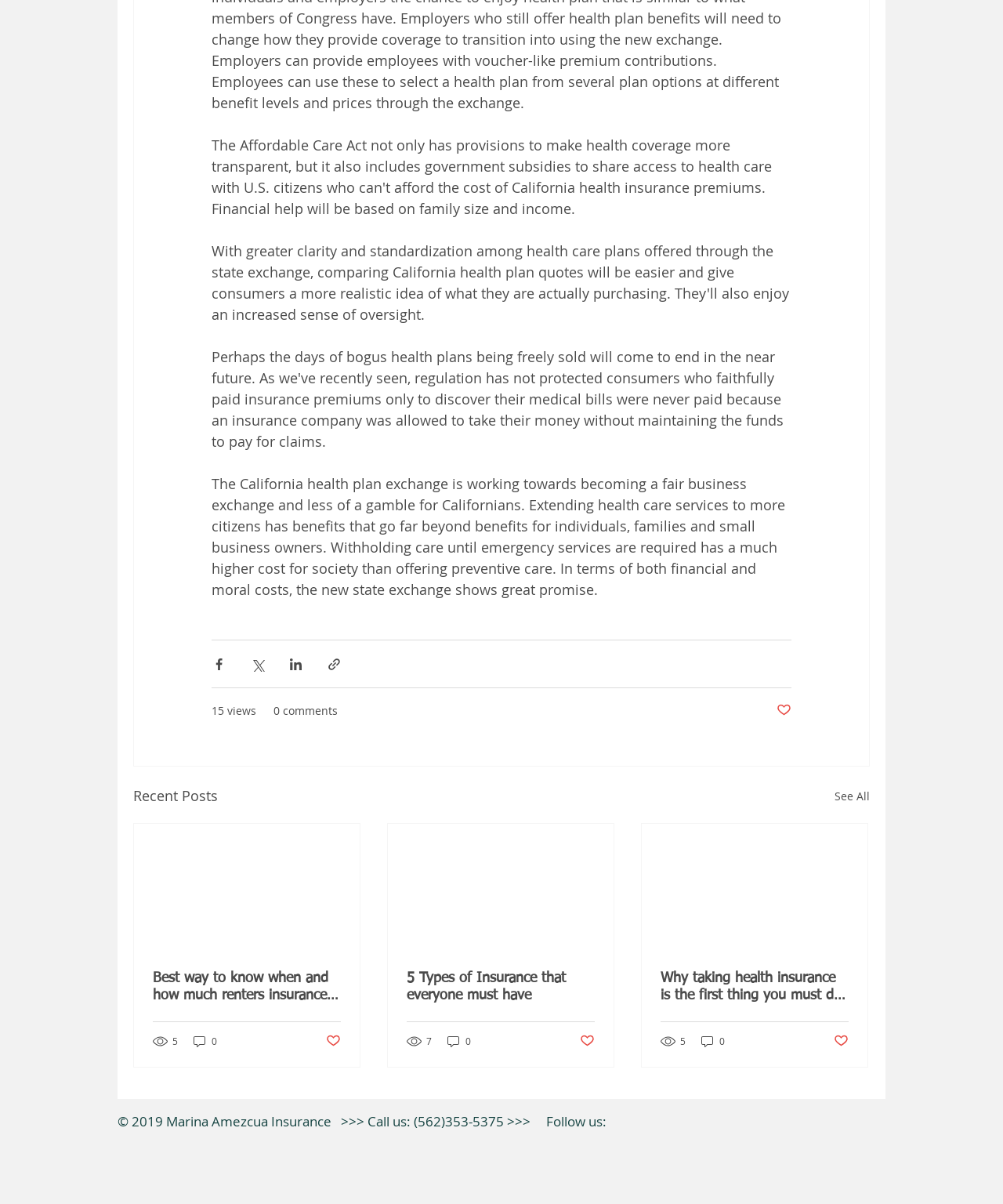What social media platform is mentioned first in the Social Bar?
Using the image, provide a concise answer in one word or a short phrase.

Facebook